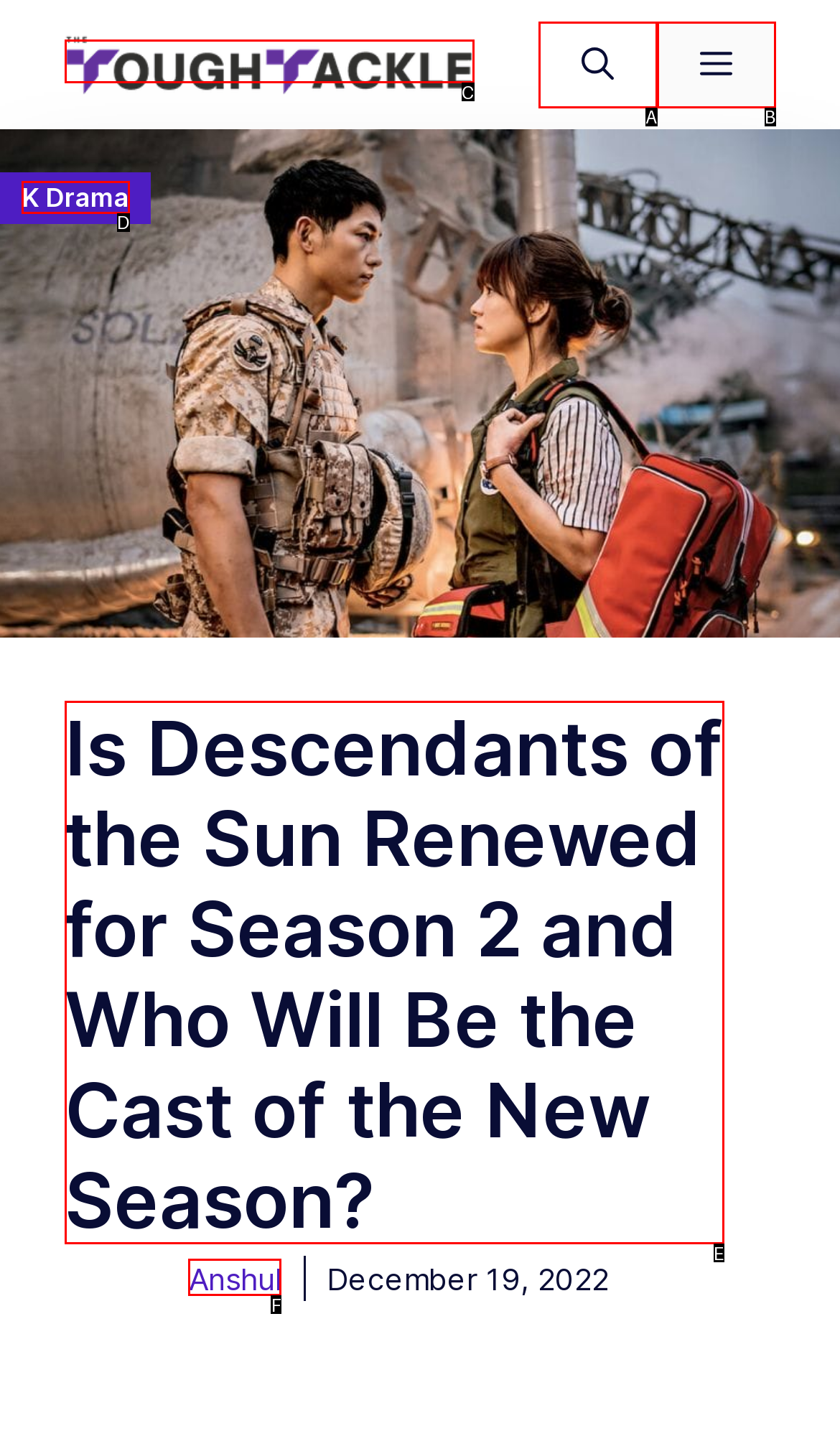Identify the HTML element that best matches the description: aria-label="Open search". Provide your answer by selecting the corresponding letter from the given options.

A